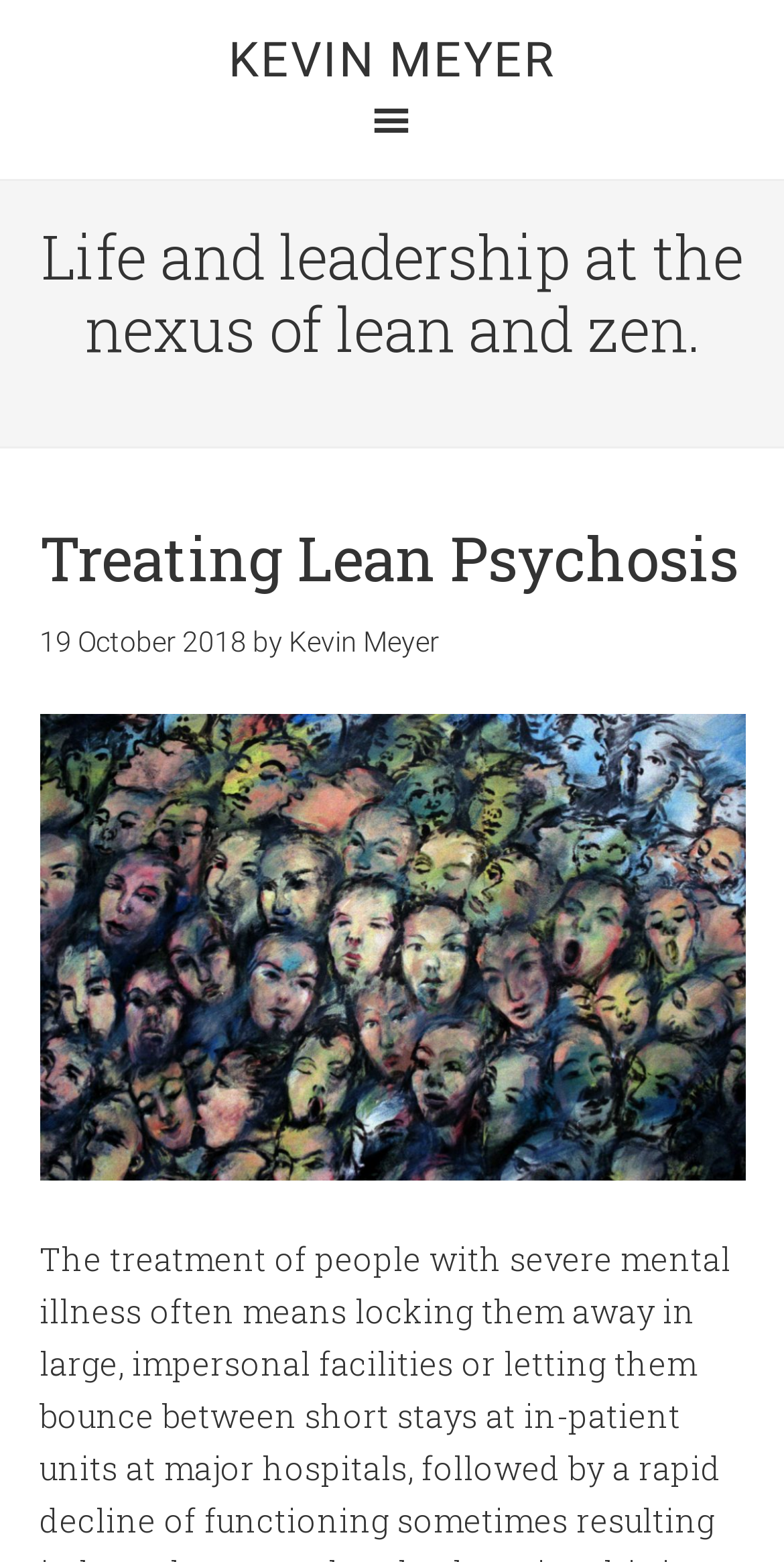Who wrote the article 'Treating Lean Psychosis'?
Provide a well-explained and detailed answer to the question.

I found the article 'Treating Lean Psychosis' on the webpage, and below the title, I saw the author's name 'by Kevin Meyer', which indicates that Kevin Meyer is the author of the article.